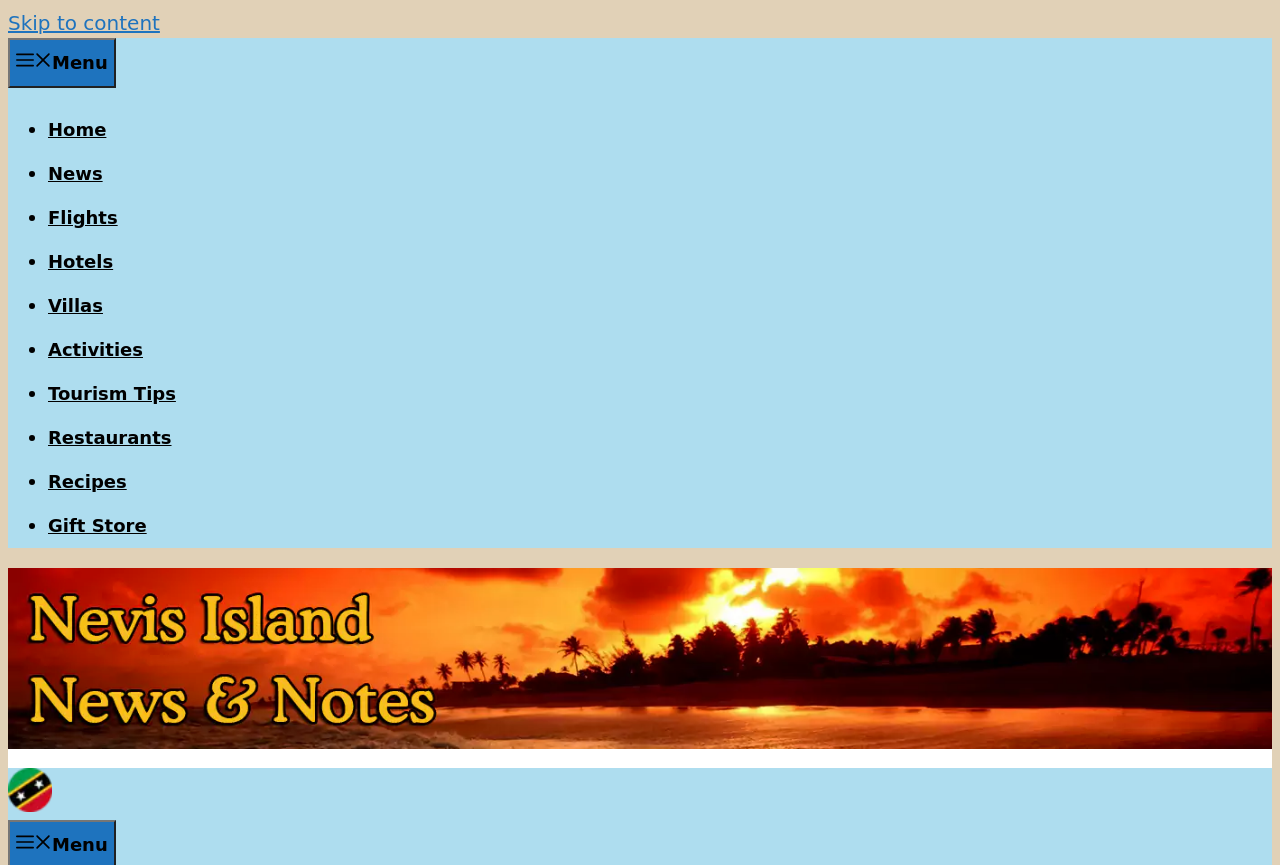Calculate the bounding box coordinates of the UI element given the description: "Hotels".

[0.038, 0.29, 0.088, 0.314]